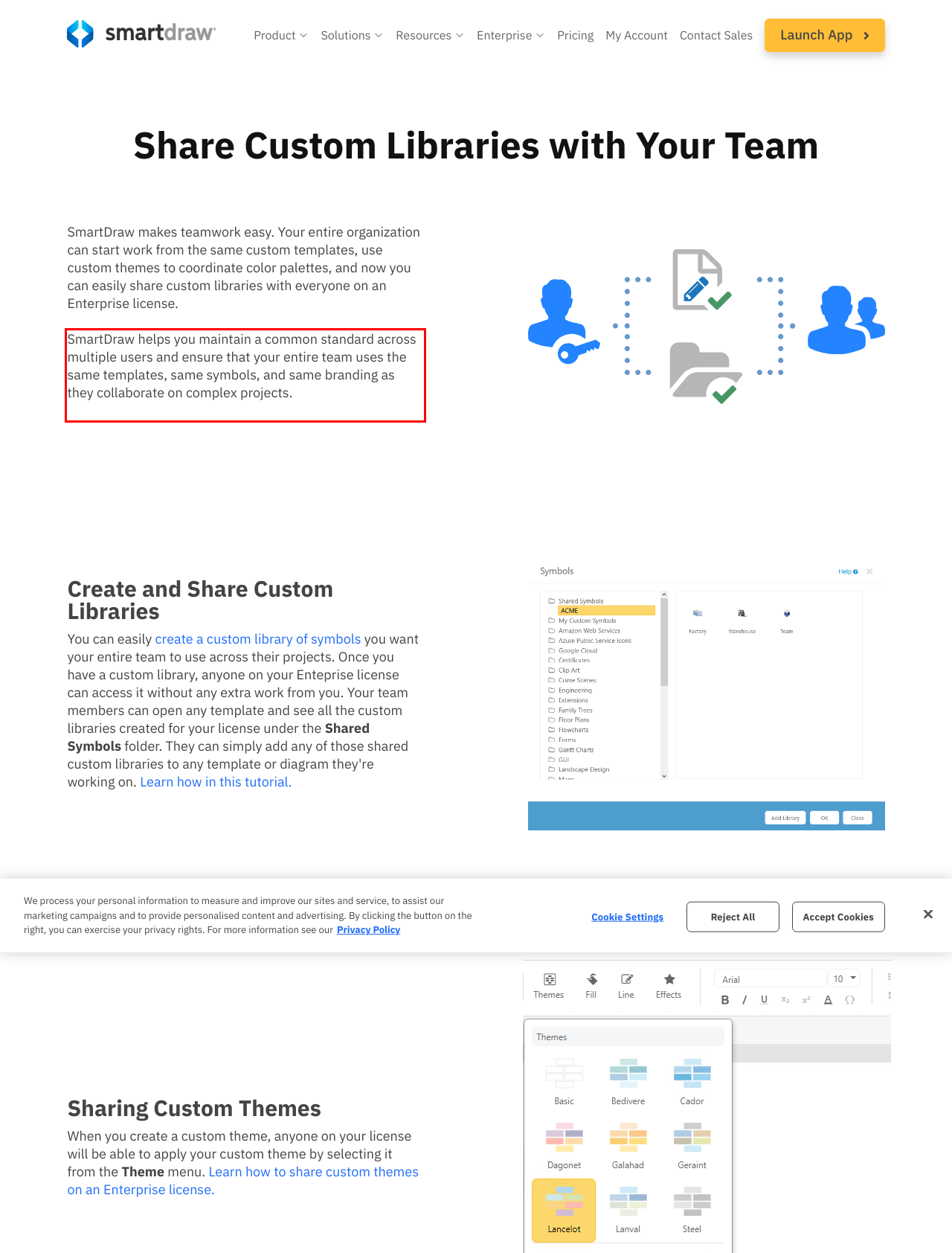Please perform OCR on the text within the red rectangle in the webpage screenshot and return the text content.

SmartDraw helps you maintain a common standard across multiple users and ensure that your entire team uses the same templates, same symbols, and same branding as they collaborate on complex projects.